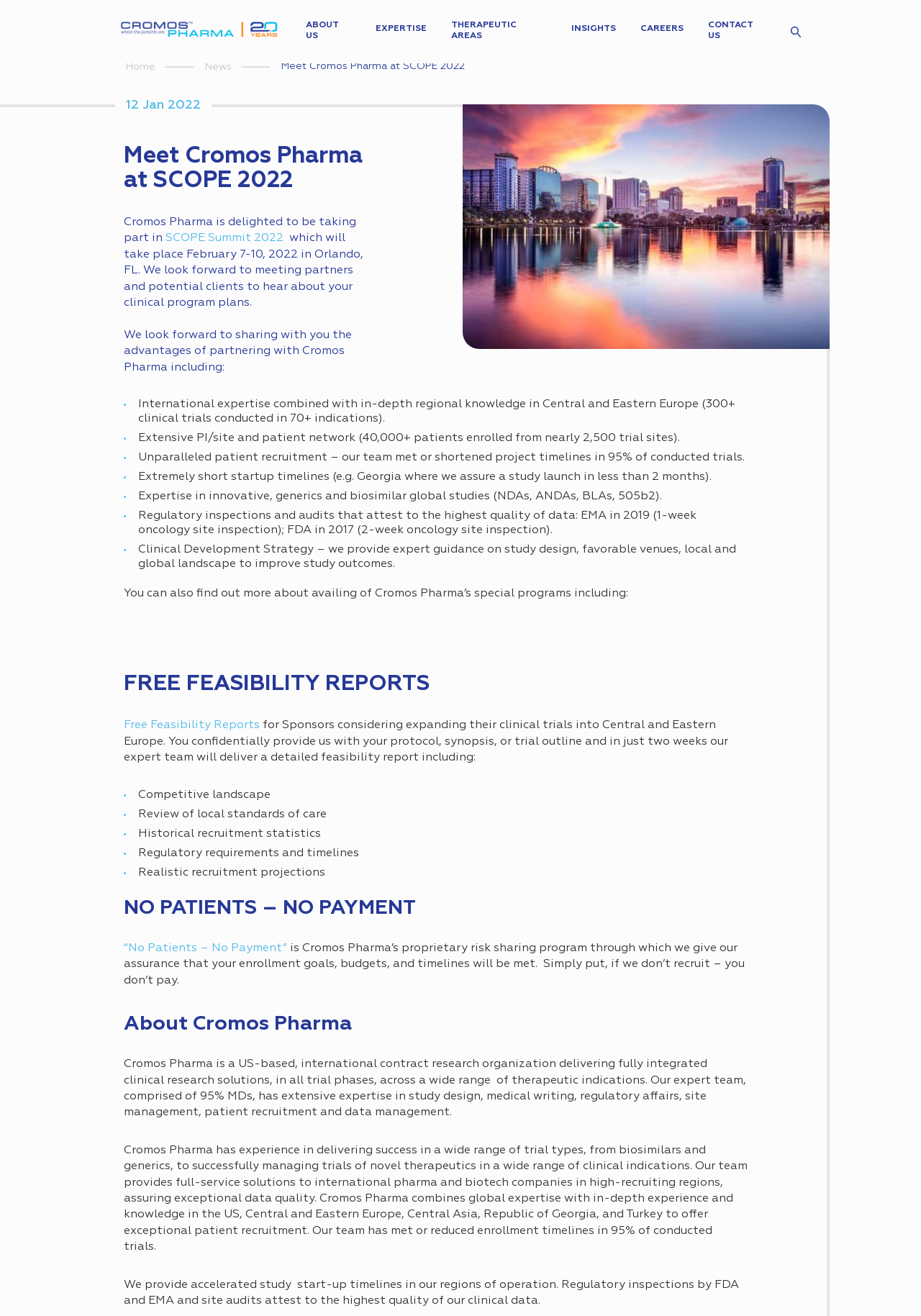Give a comprehensive overview of the webpage, including key elements.

The webpage is about Cromos Pharma, a US-based international contract research organization, and its participation in the SCOPE Summit 2022. At the top of the page, there is a navigation menu with links to "Home", "News", and other sections. Below the menu, there is a banner with a link and an image, followed by a section with links to "ABOUT US", "EXPERTISE", "INSIGHTS", "CAREERS", and "CONTACT US".

The main content of the page is divided into sections. The first section has a heading "Meet Cromos Pharma at SCOPE 2022" and a brief introduction to the event. Below this, there is an image and a table with a time element showing the date "12 Jan 2022".

The next section describes the advantages of partnering with Cromos Pharma, including its international expertise, extensive PI/site and patient network, unparalleled patient recruitment, and short startup timelines. This section is divided into several bullet points, each highlighting a specific benefit.

Following this, there is a section about Cromos Pharma's special programs, including free feasibility reports for sponsors considering expanding their clinical trials into Central and Eastern Europe. This section has a heading "FREE FEASIBILITY REPORTS" and describes the details of the report, including competitive landscape, review of local standards of care, historical recruitment statistics, regulatory requirements and timelines, and realistic recruitment projections.

The next section has a heading "NO PATIENTS – NO PAYMENT" and describes Cromos Pharma's proprietary risk-sharing program, which assures that enrollment goals, budgets, and timelines will be met.

Finally, there is a section about Cromos Pharma itself, describing its expertise, experience, and services in delivering clinical research solutions. This section has a heading "About Cromos Pharma" and provides a detailed overview of the company's capabilities and achievements.